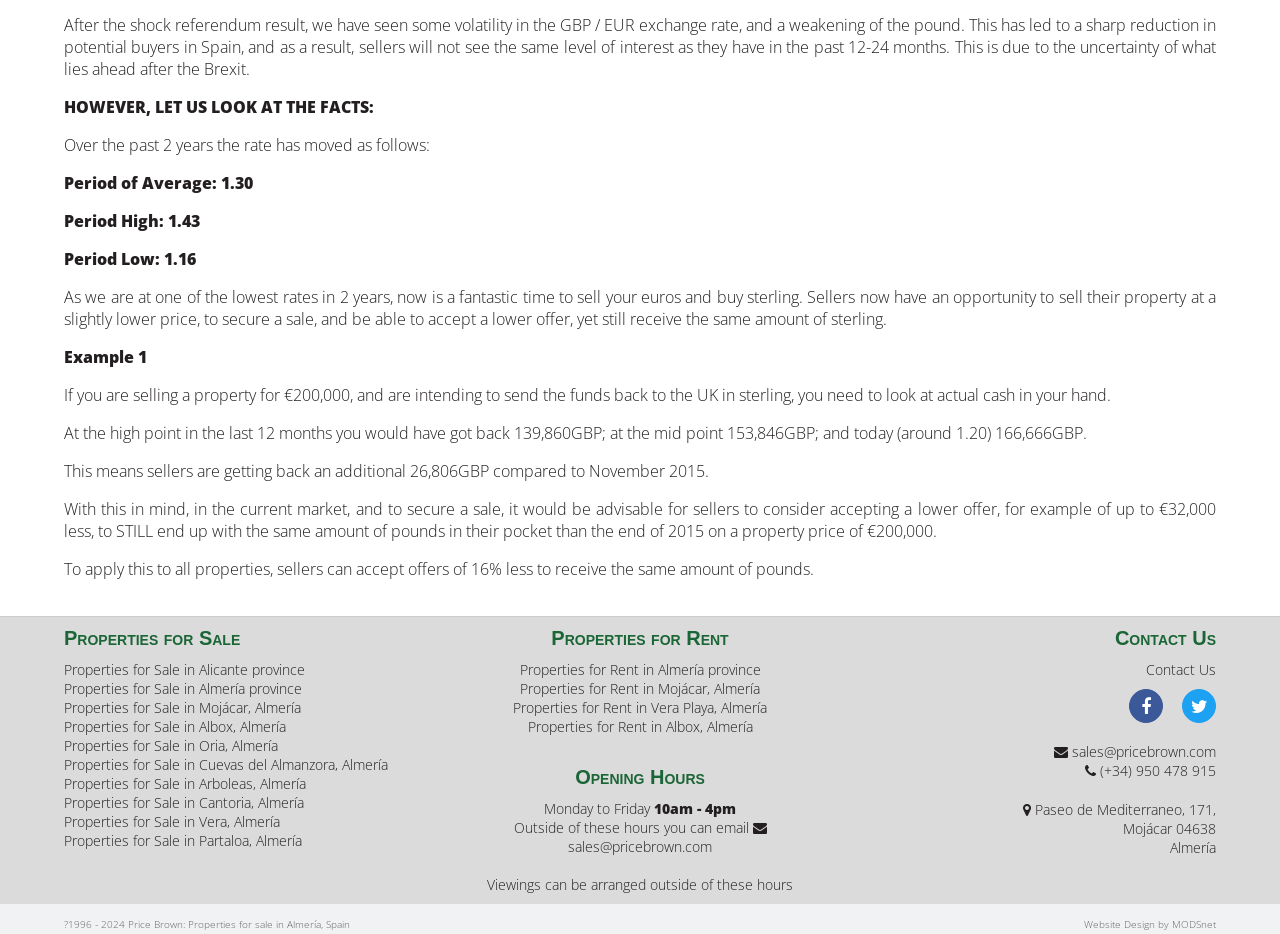Provide a single word or phrase to answer the given question: 
What is the current GBP/EUR exchange rate?

around 1.20